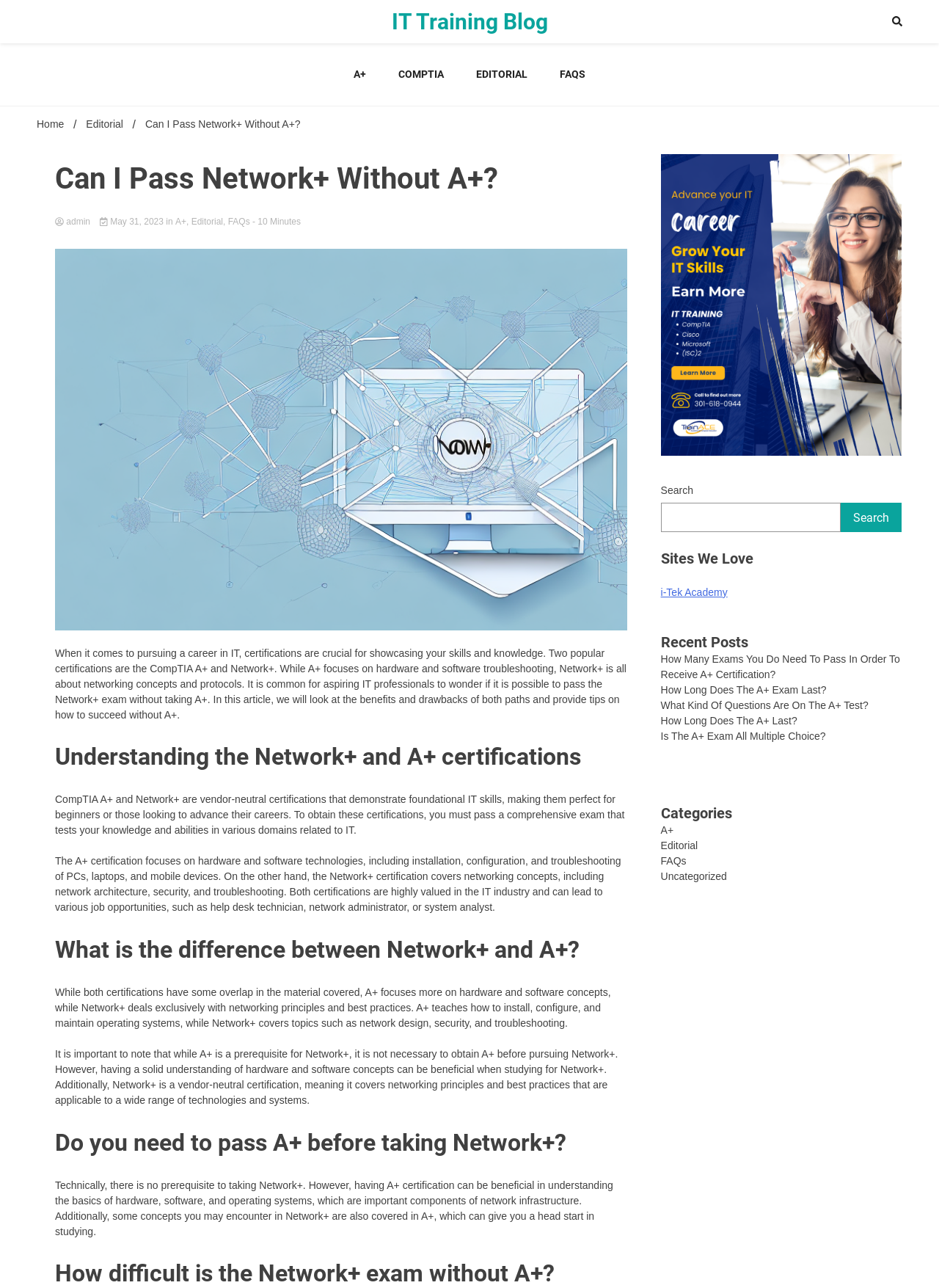Explain the webpage's layout and main content in detail.

The webpage is an IT training blog that discusses the possibility of passing the Network+ certification without first obtaining the A+ certification. At the top of the page, there is a heading that reads "IT Training Blog" and a button on the right side. Below this, there are several links to other certifications, including A+, COMPTIA, EDITORIAL, and FAQs.

The main content of the page is divided into sections, with headings that describe the topic of each section. The first section is an introduction to the Network+ and A+ certifications, explaining what they are and their importance in the IT industry. This section also includes an image of a computer network.

The next section is titled "Understanding the Network+ and A+ certifications" and provides more detailed information about the two certifications, including their focus areas and the benefits of obtaining them. This is followed by a section titled "What is the difference between Network+ and A+?" which explains the differences between the two certifications.

The subsequent sections discuss whether it is necessary to pass A+ before taking Network+, and the benefits of having A+ certification when studying for Network+. The final section is a conclusion that summarizes the main points of the article.

On the right side of the page, there are several complementary sections, including a search bar, a list of "Sites We Love", a list of "Recent Posts", and a list of categories. The "Recent Posts" section includes links to several other articles related to the A+ certification, and the categories section includes links to articles categorized by topic, including A+, Editorial, FAQs, and Uncategorized.